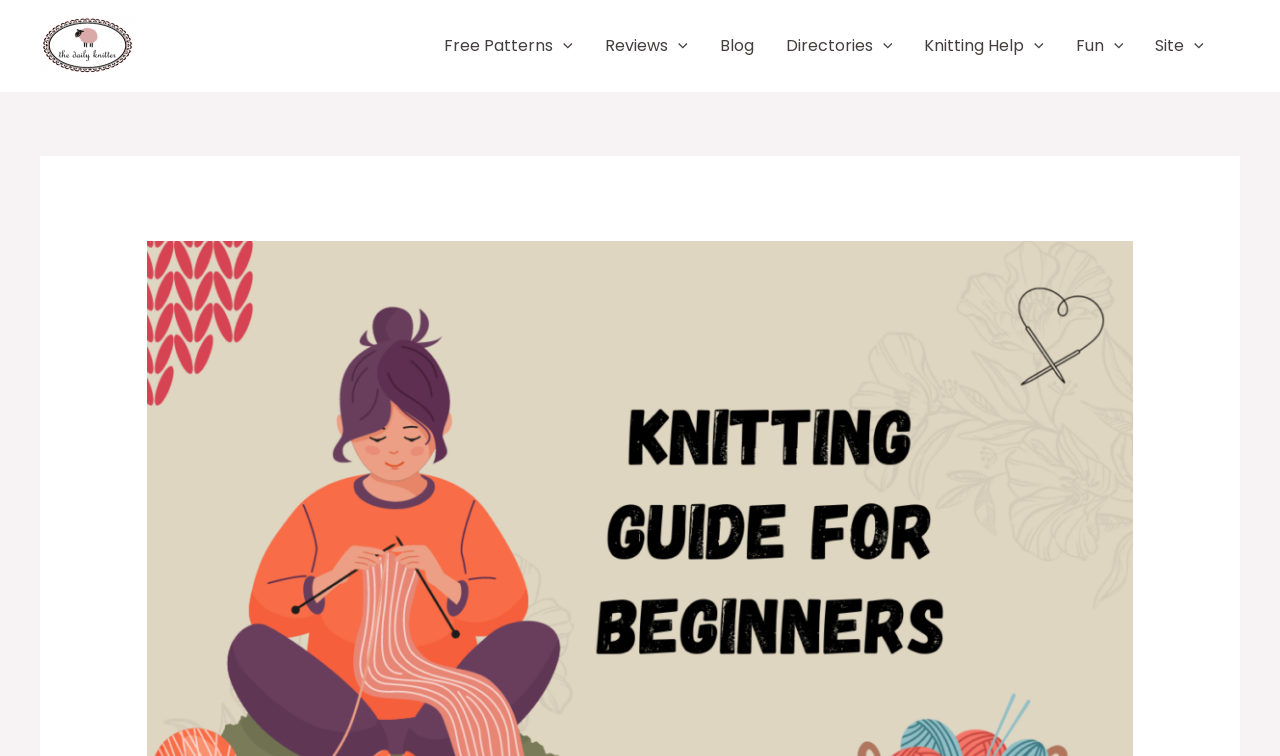Identify the bounding box coordinates of the region I need to click to complete this instruction: "Click the Daily Knitter logo".

[0.031, 0.044, 0.105, 0.075]